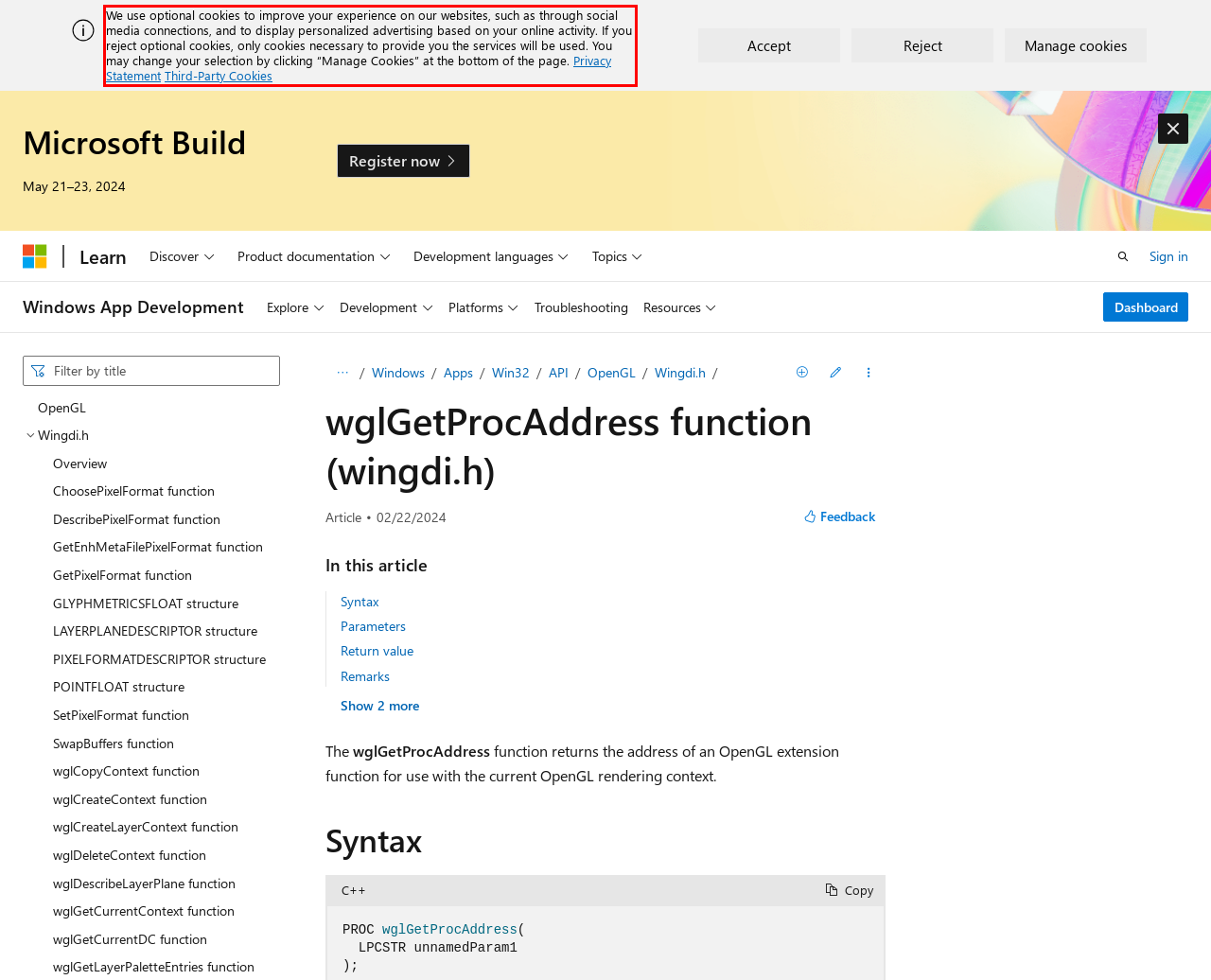Review the webpage screenshot provided, and perform OCR to extract the text from the red bounding box.

We use optional cookies to improve your experience on our websites, such as through social media connections, and to display personalized advertising based on your online activity. If you reject optional cookies, only cookies necessary to provide you the services will be used. You may change your selection by clicking “Manage Cookies” at the bottom of the page. Privacy Statement Third-Party Cookies